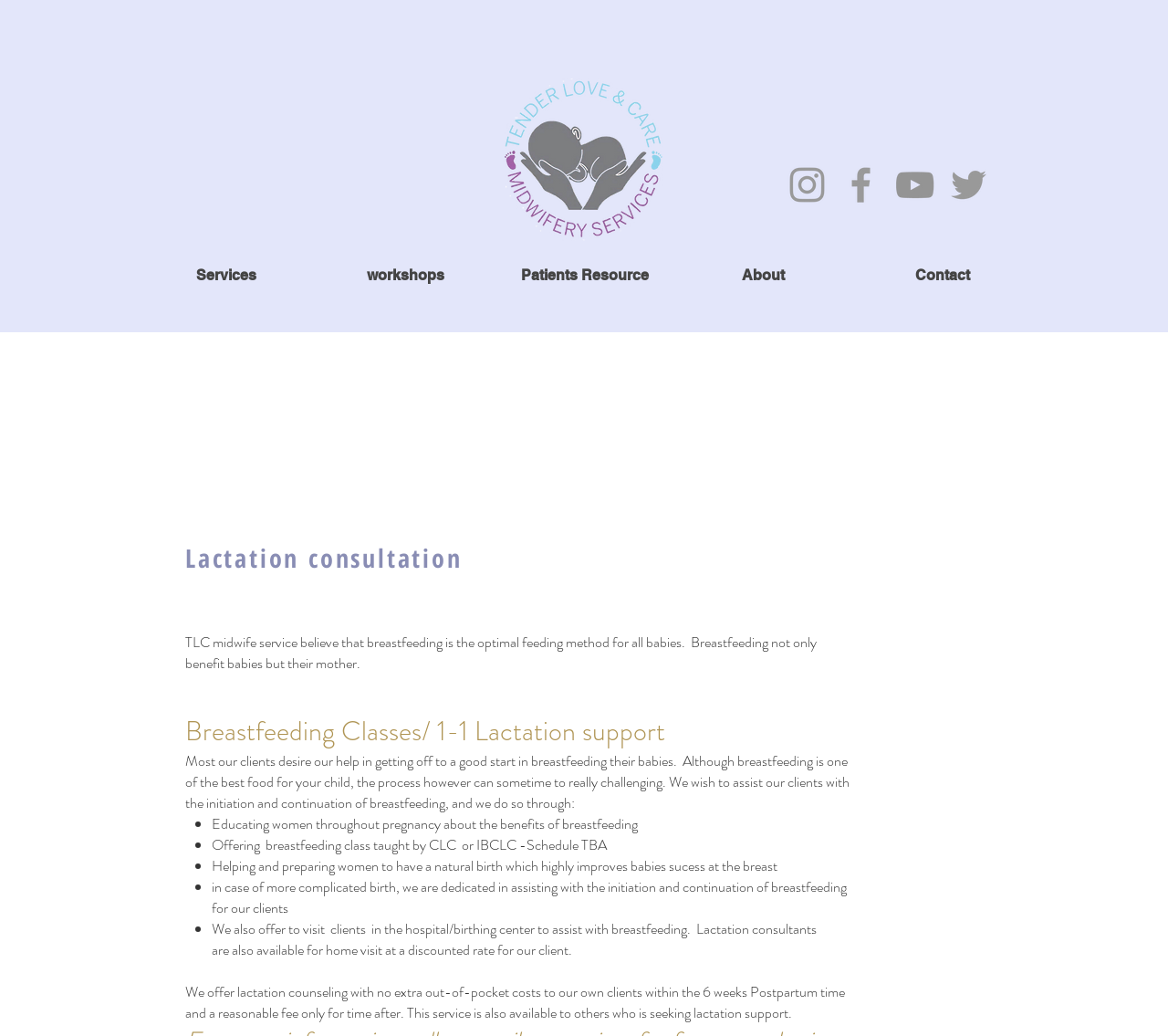Respond to the following question using a concise word or phrase: 
What is the benefit of natural birth for babies?

Success at the breast